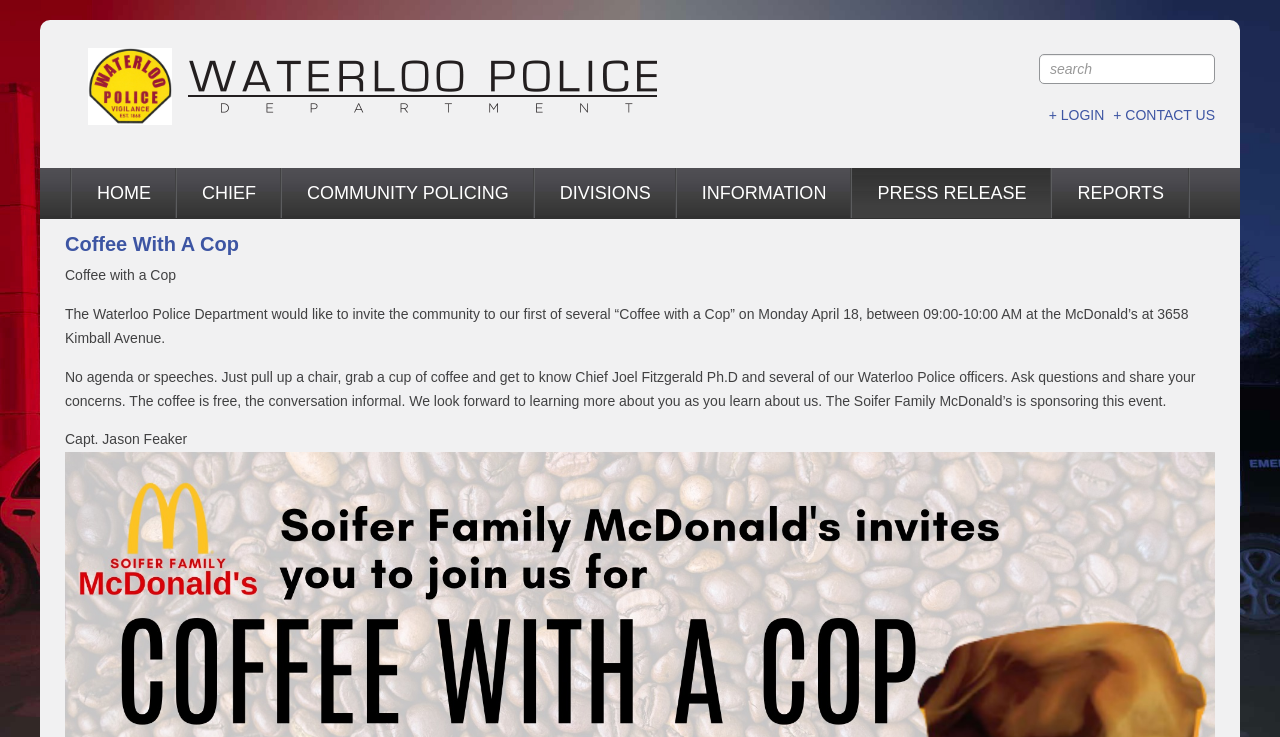Identify the bounding box coordinates of the region I need to click to complete this instruction: "learn about coffee with a cop".

[0.051, 0.317, 0.187, 0.346]